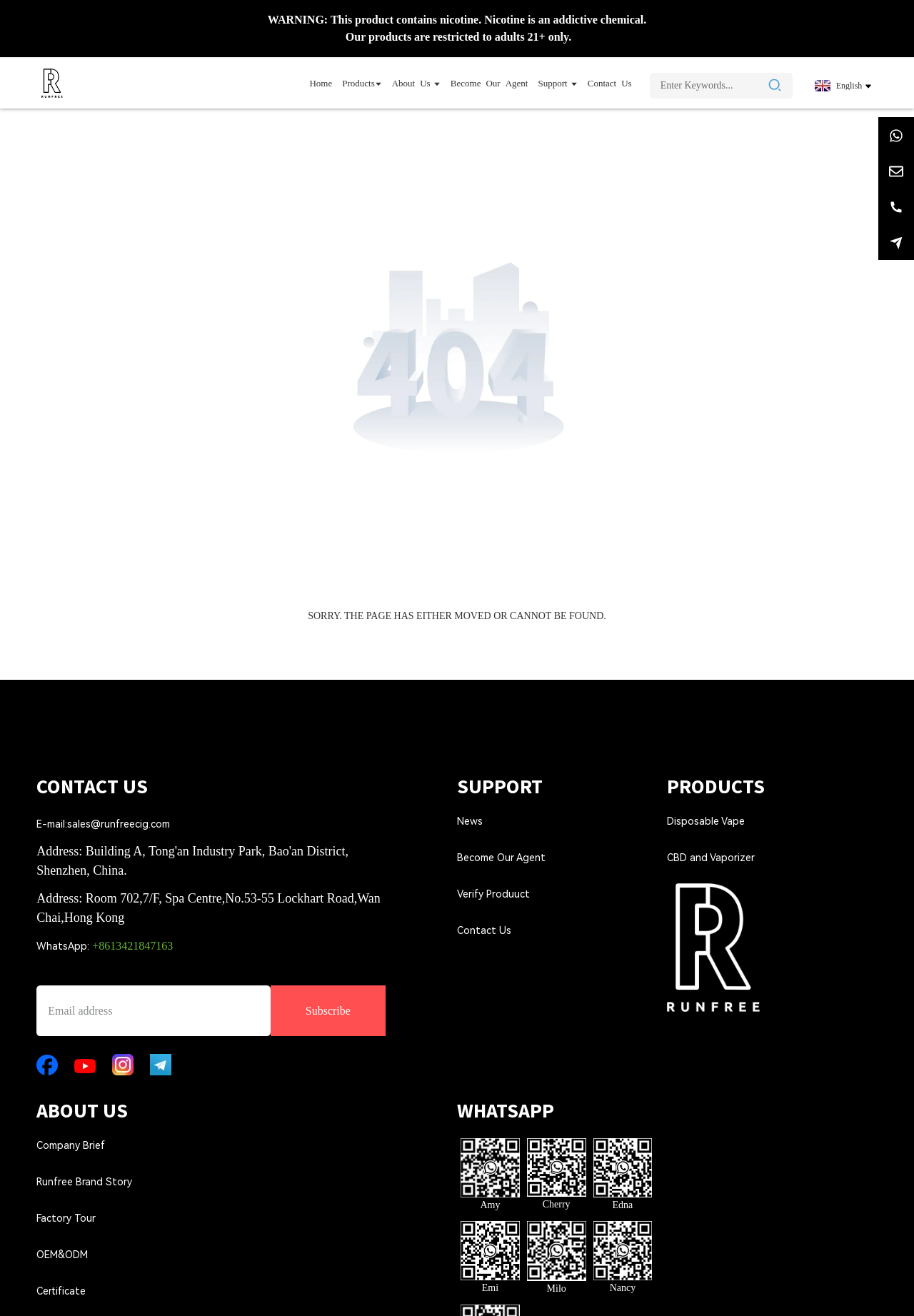Based on the element description About, identify the bounding box coordinates for the UI element. The coordinates should be in the format (top-left x, top-left y, bottom-right x, bottom-right y) and within the 0 to 1 range.

None